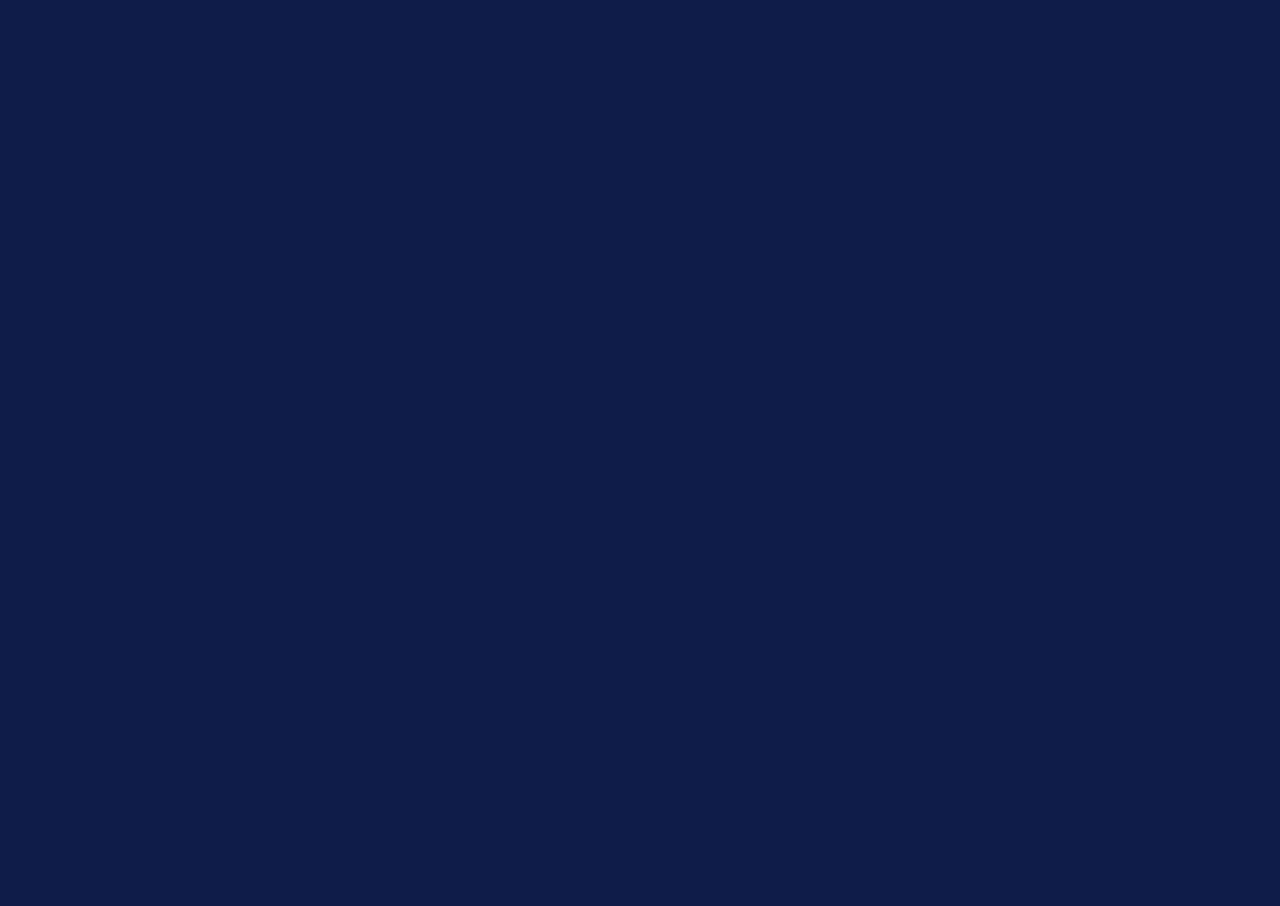Can you determine the bounding box coordinates of the area that needs to be clicked to fulfill the following instruction: "Apply now for participation"?

None